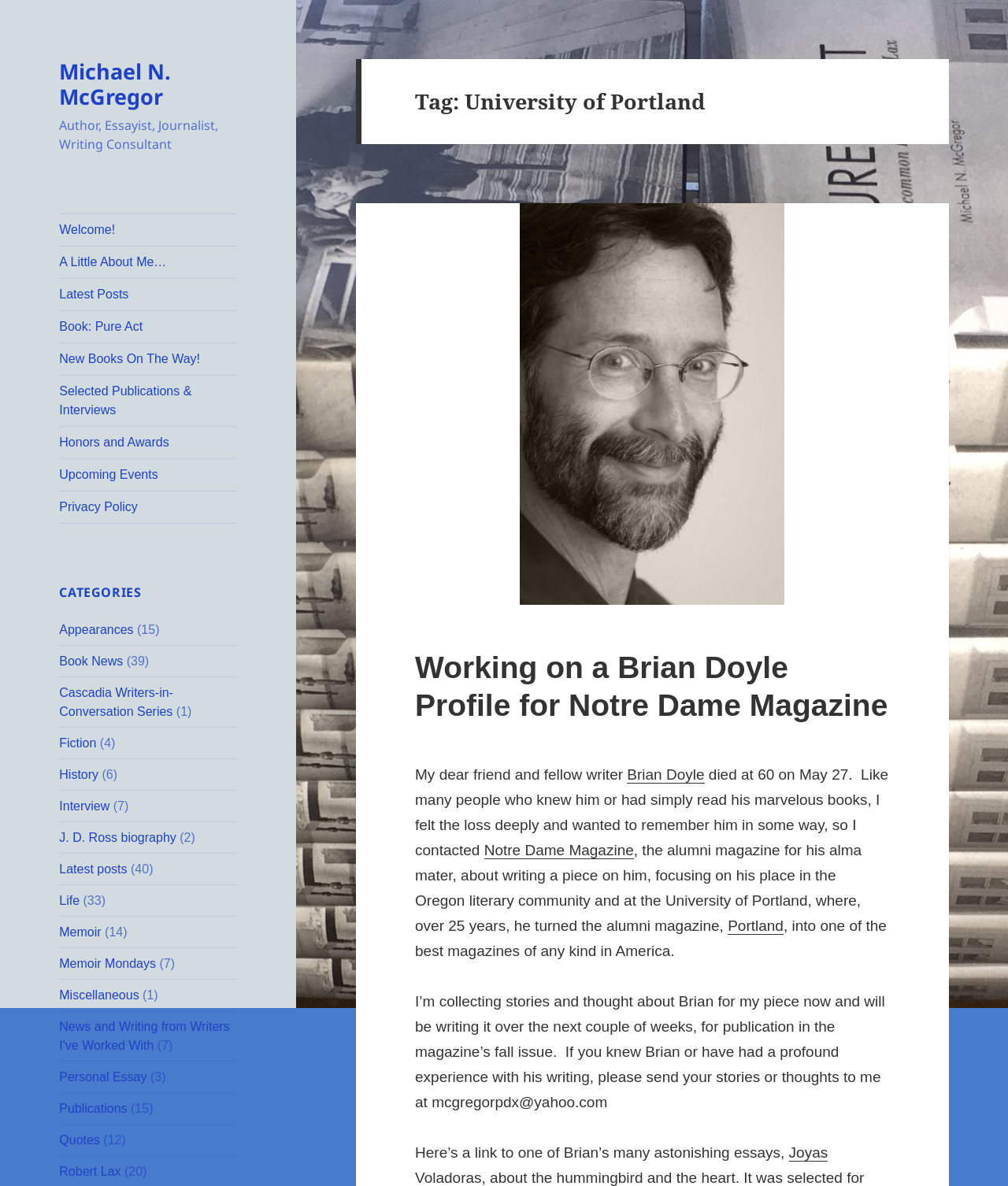Identify the bounding box of the HTML element described as: "Life".

[0.059, 0.754, 0.079, 0.765]